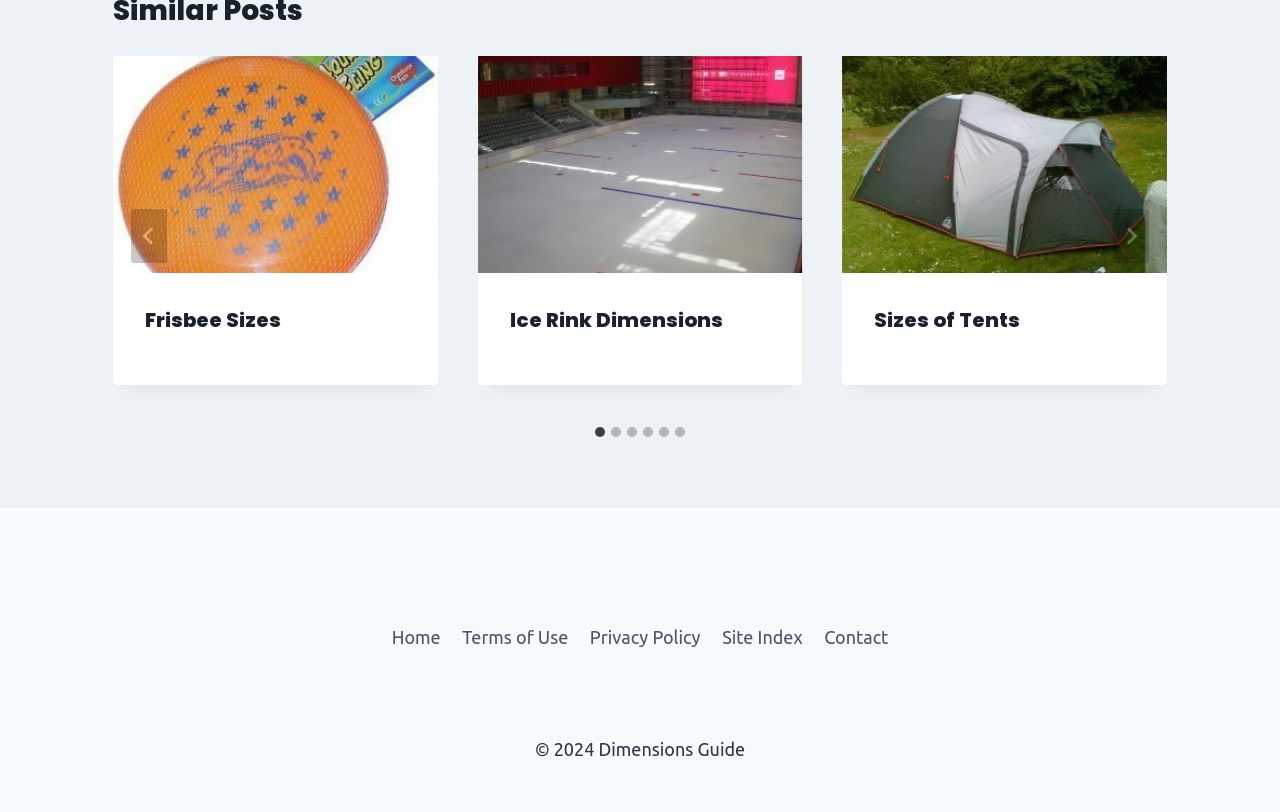Answer the question below using just one word or a short phrase: 
What is the copyright year of the website?

2024